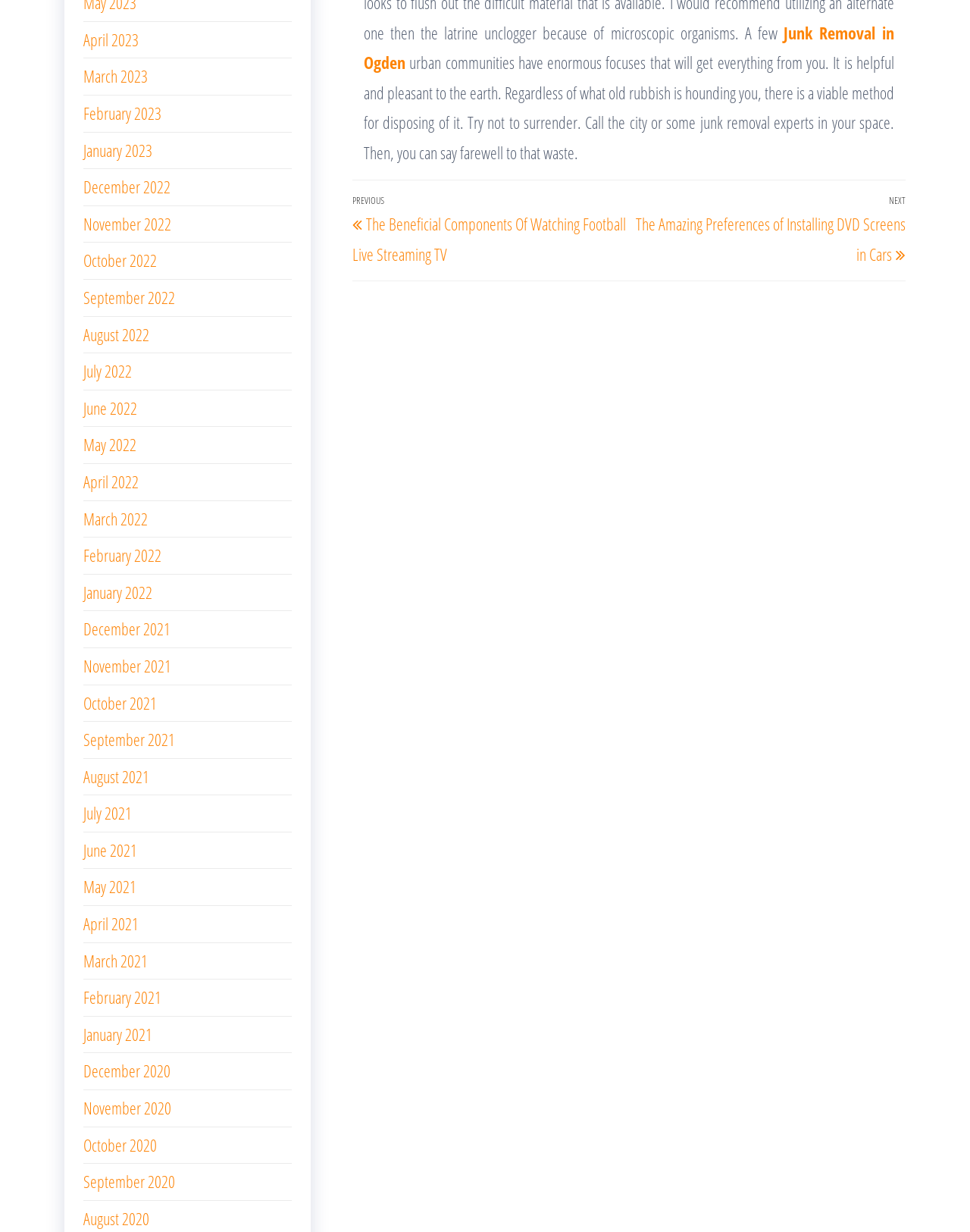Please determine the bounding box of the UI element that matches this description: Junk Removal in Ogden. The coordinates should be given as (top-left x, top-left y, bottom-right x, bottom-right y), with all values between 0 and 1.

[0.375, 0.017, 0.922, 0.06]